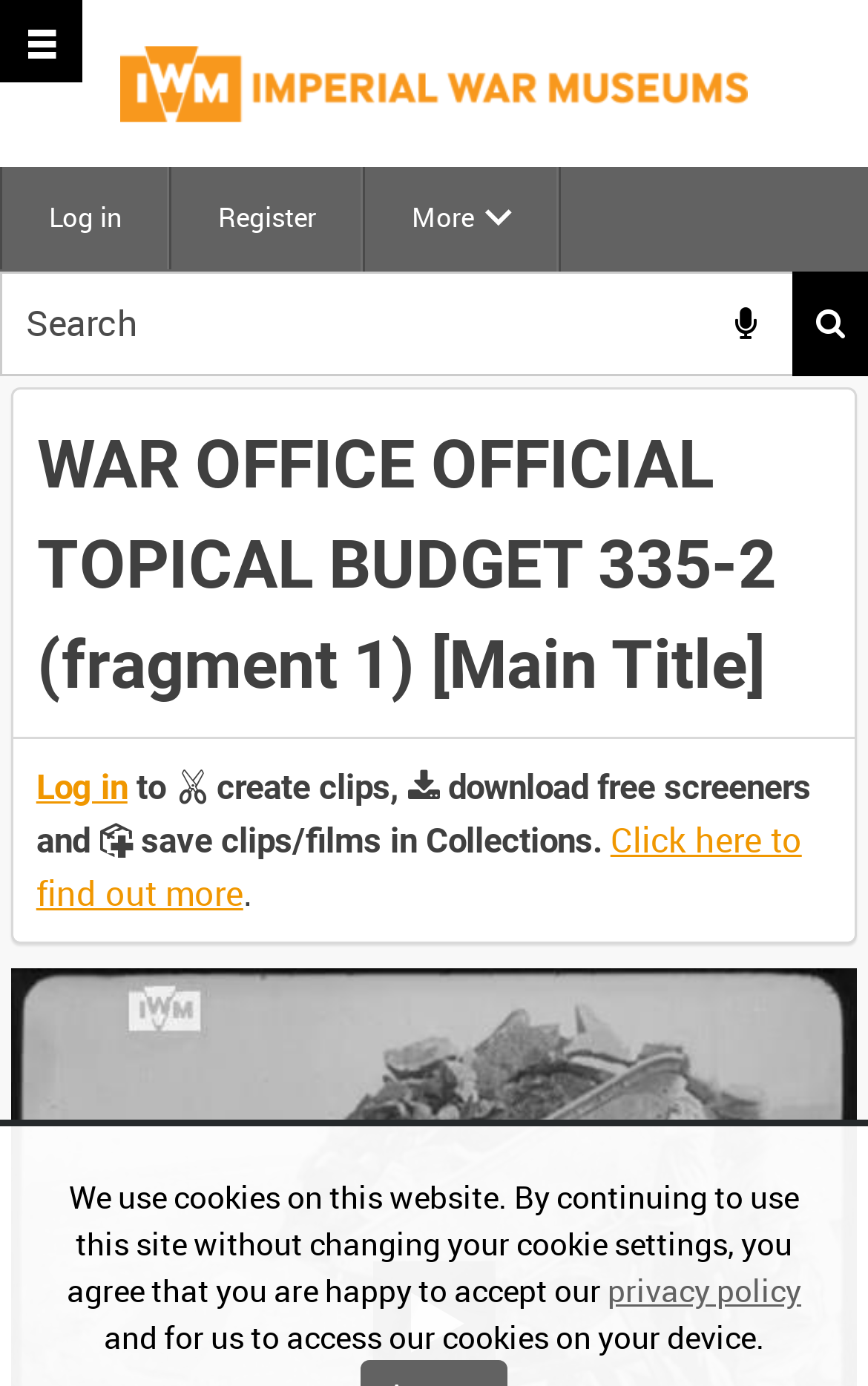Find the bounding box coordinates of the element to click in order to complete this instruction: "Click to register". The bounding box coordinates must be four float numbers between 0 and 1, denoted as [left, top, right, bottom].

[0.197, 0.12, 0.418, 0.194]